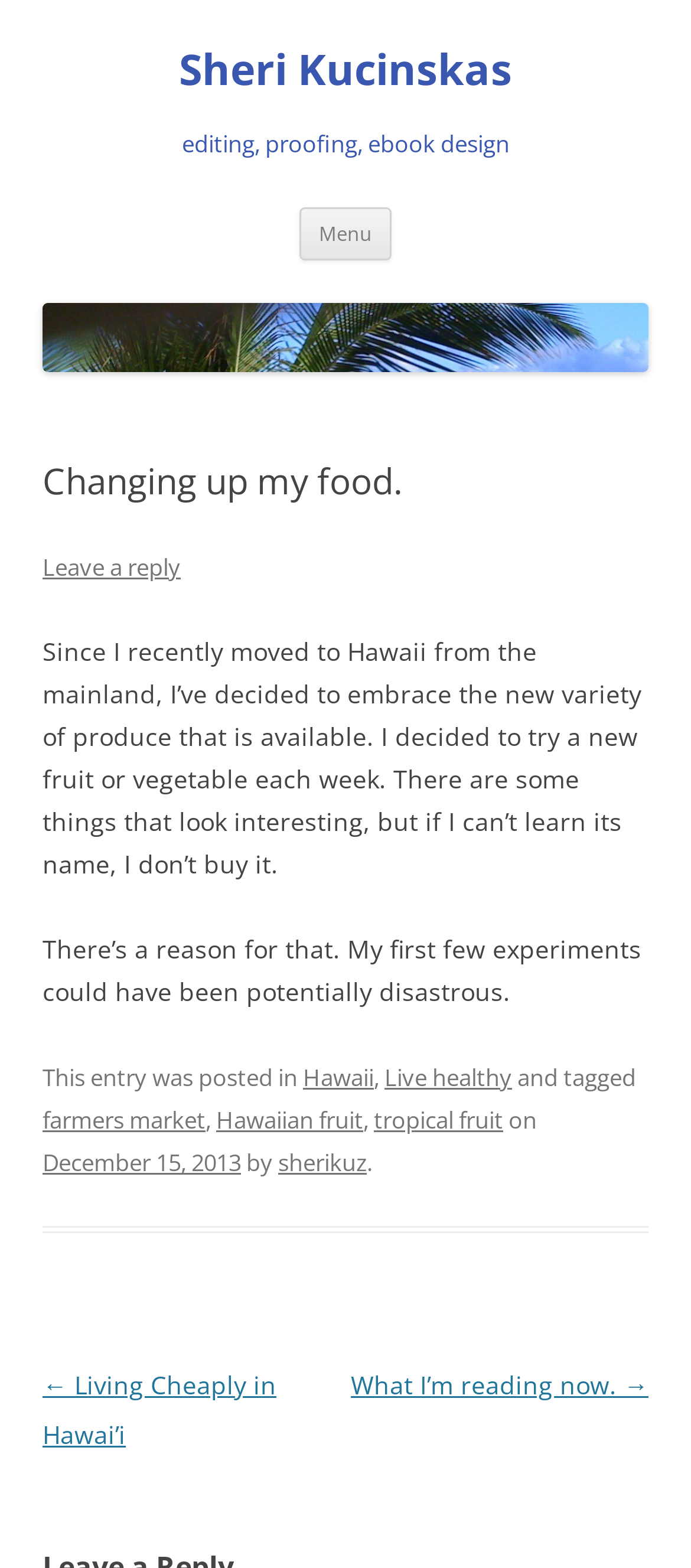Using the element description sherikuz, predict the bounding box coordinates for the UI element. Provide the coordinates in (top-left x, top-left y, bottom-right x, bottom-right y) format with values ranging from 0 to 1.

[0.403, 0.731, 0.531, 0.752]